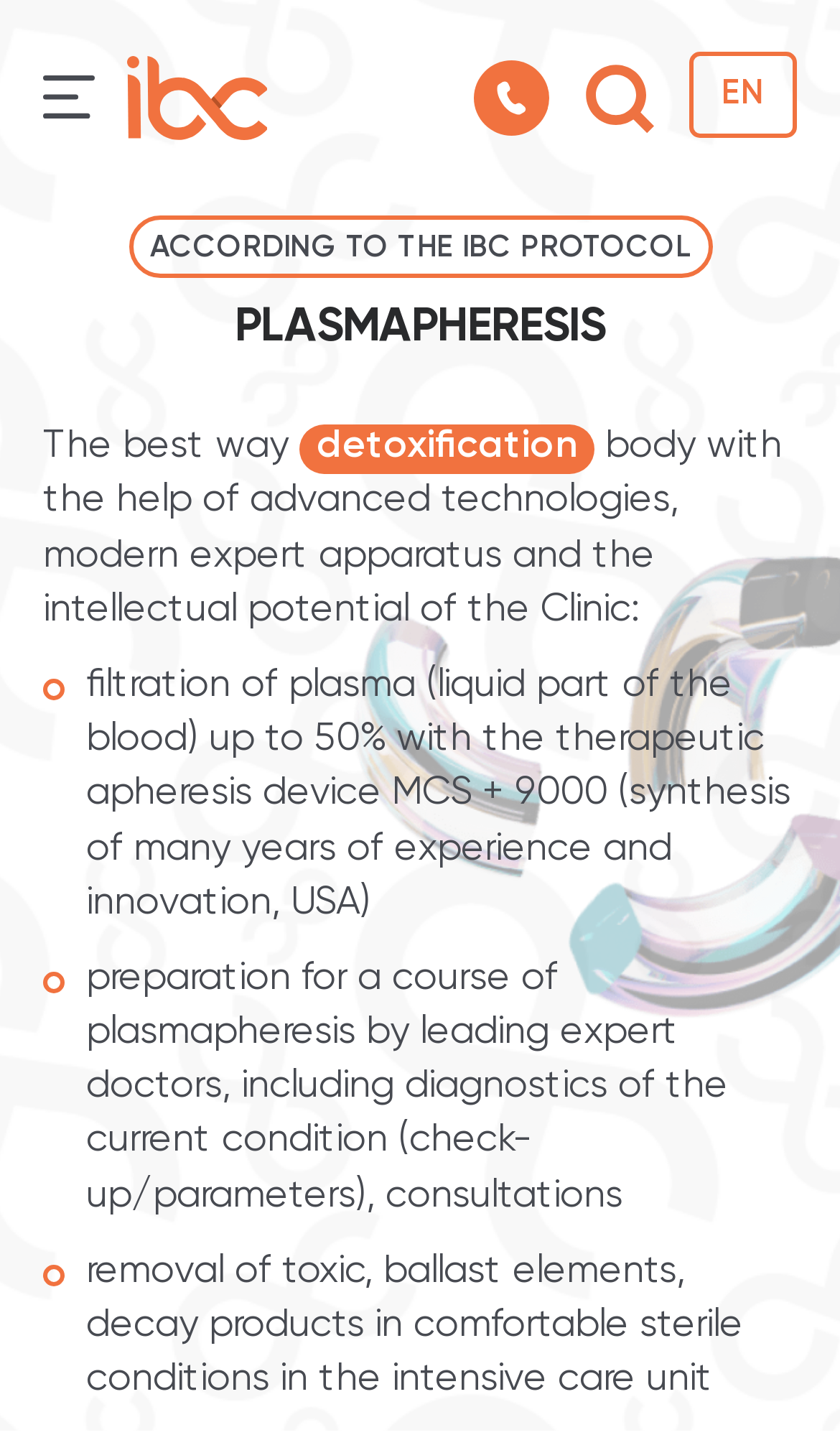Determine the bounding box coordinates of the region to click in order to accomplish the following instruction: "Click the clinic phone number link". Provide the coordinates as four float numbers between 0 and 1, specifically [left, top, right, bottom].

[0.564, 0.041, 0.654, 0.094]